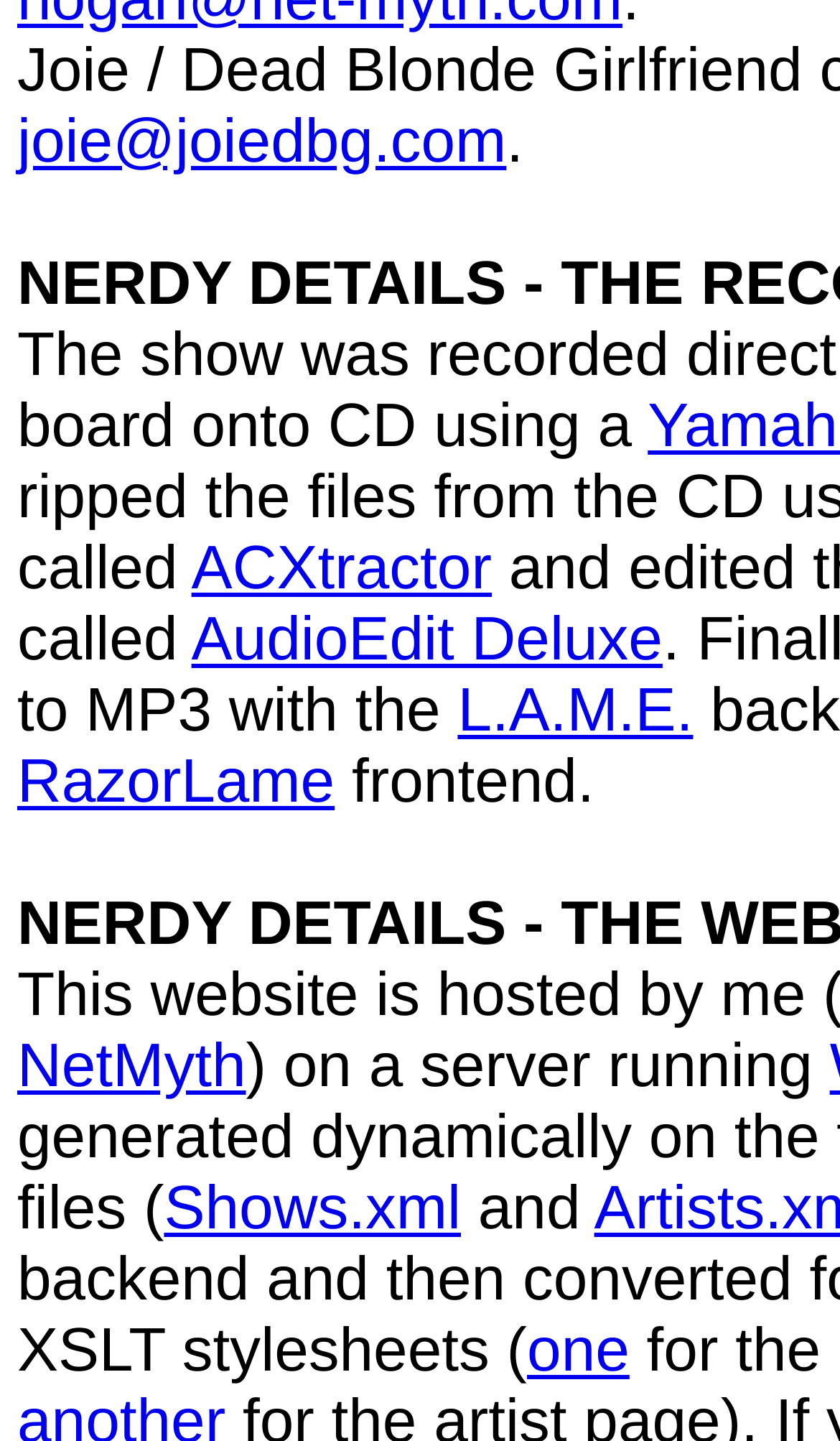Determine the bounding box coordinates for the region that must be clicked to execute the following instruction: "view Jan-13".

None